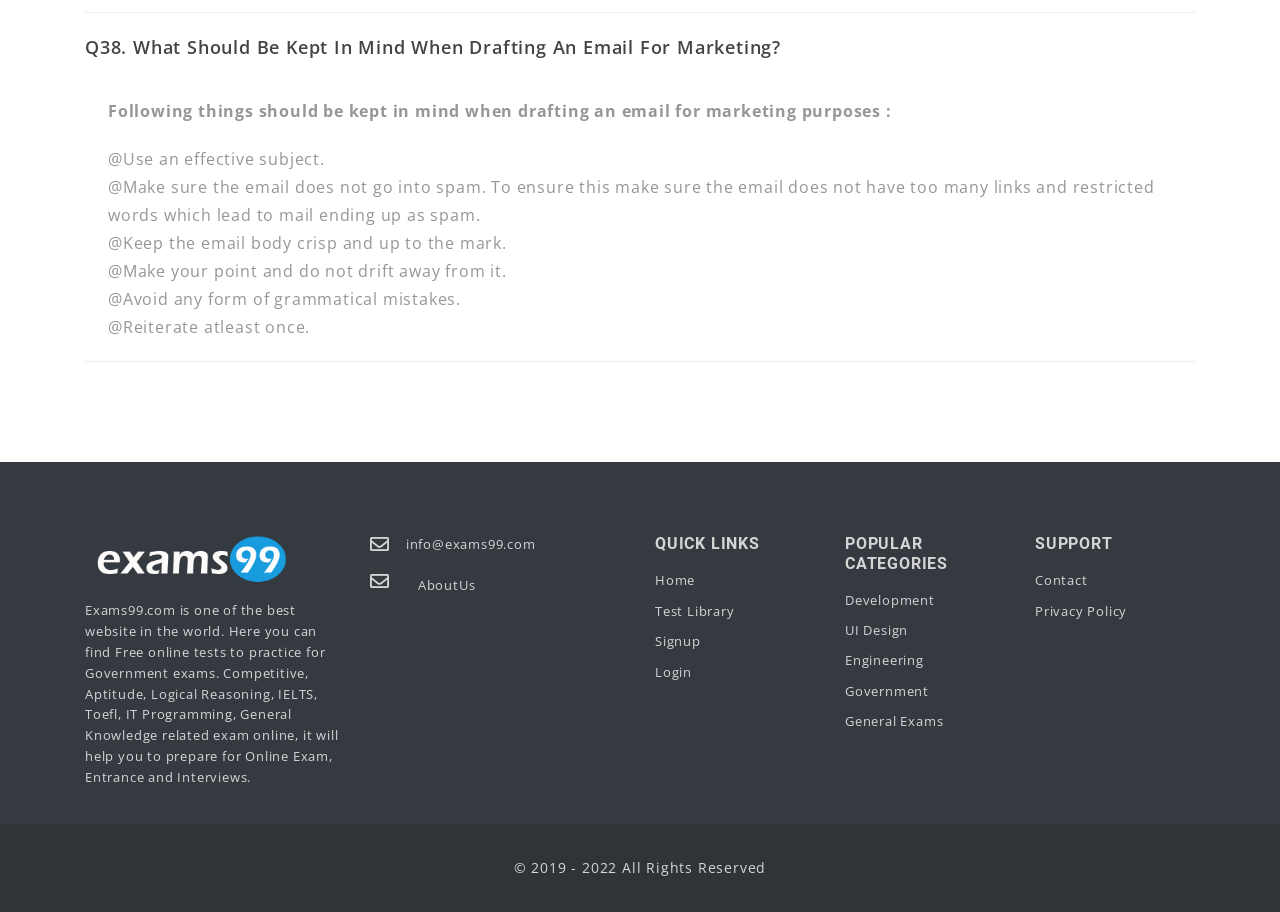Refer to the image and provide an in-depth answer to the question: 
What is the category of the link 'Engineering'?

The link 'Engineering' is listed under the heading 'POPULAR CATEGORIES', which suggests that it is a category of exams or tests available on the website.